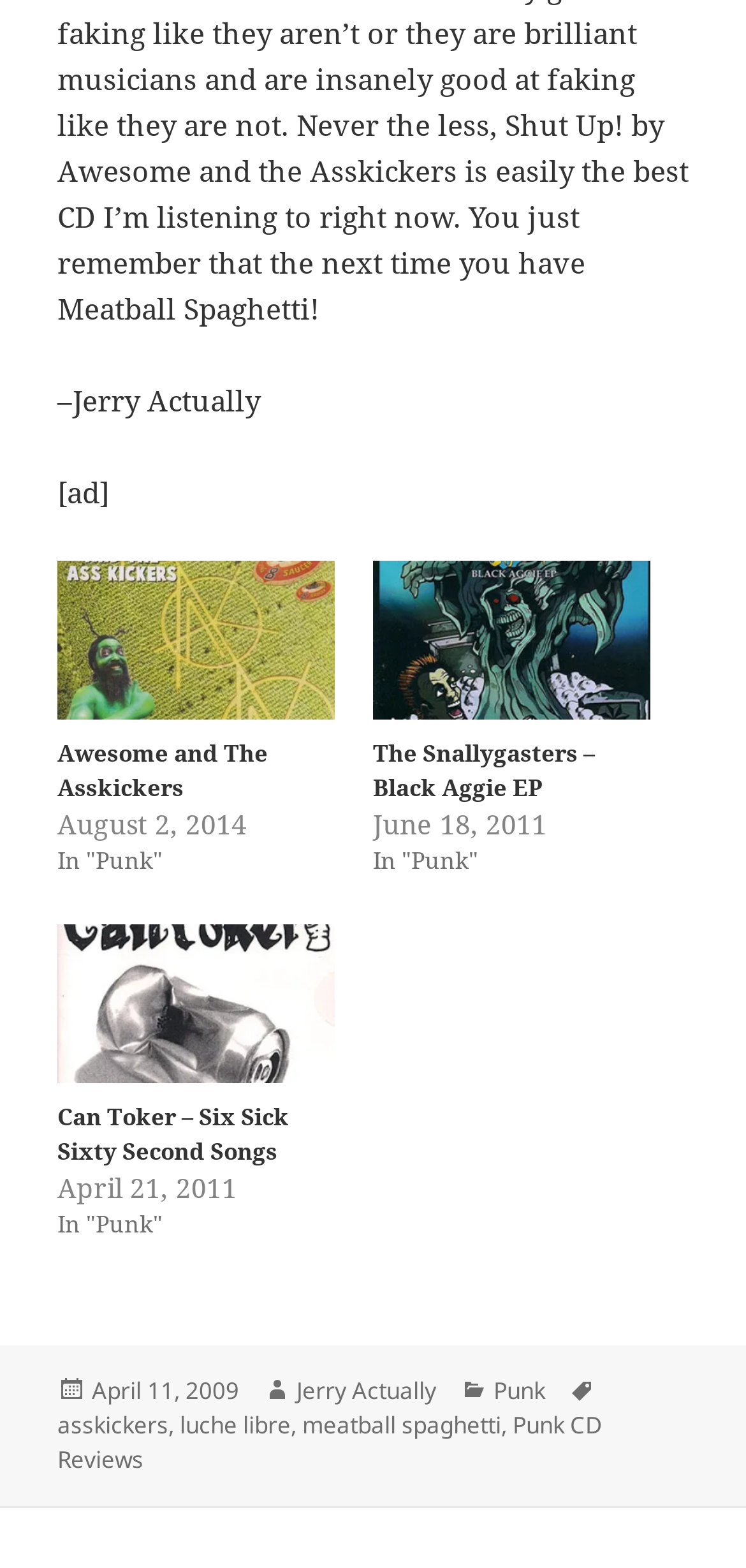Give a concise answer using one word or a phrase to the following question:
What tags are associated with the post 'Can Toker – Six Sick Sixty Second Songs'?

Punk